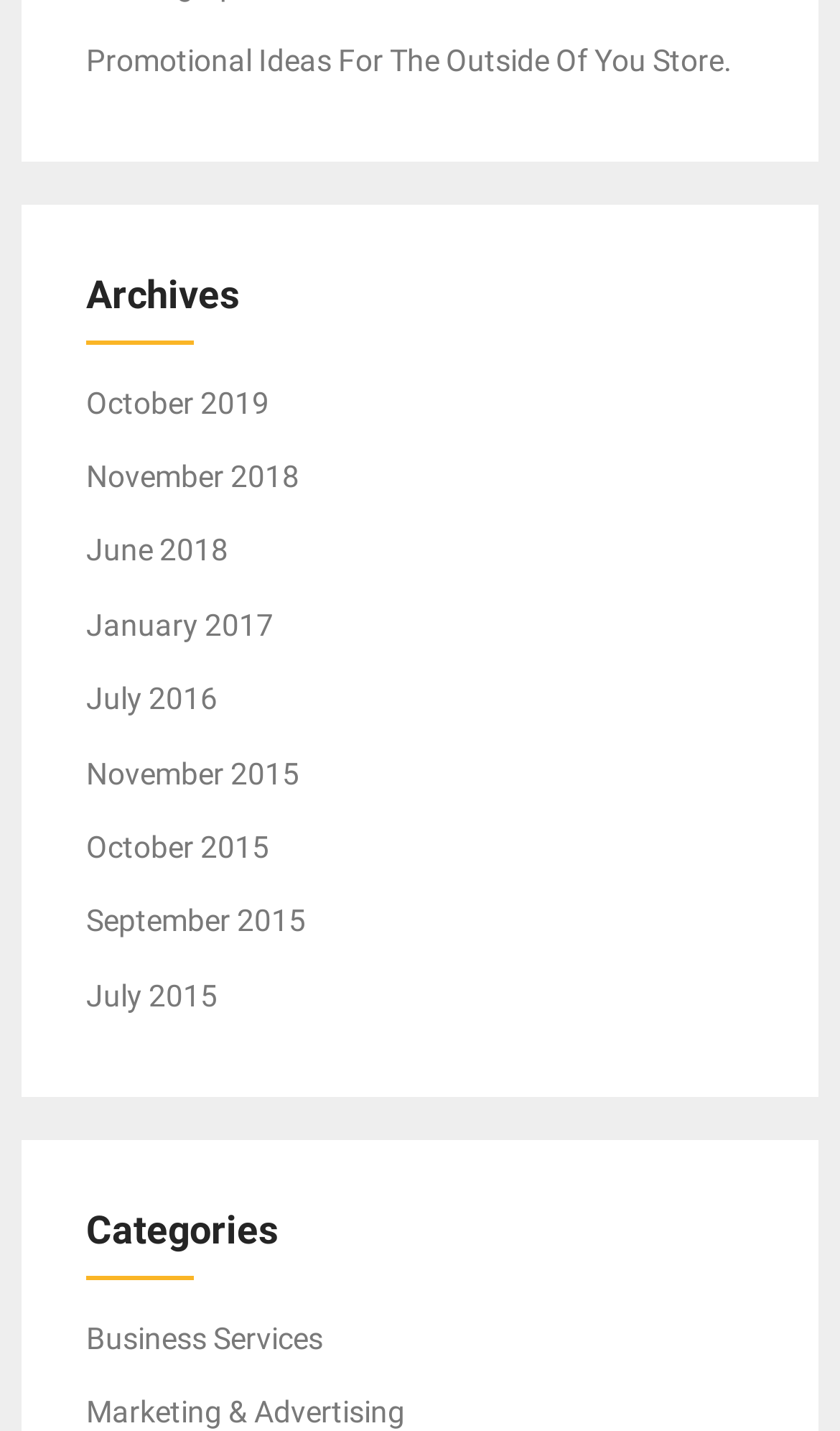What is the first promotional idea?
Please provide a detailed and comprehensive answer to the question.

The first link on the webpage is 'Promotional Ideas For The Outside Of You Store.' which suggests that the first promotional idea is related to the outside of a store.